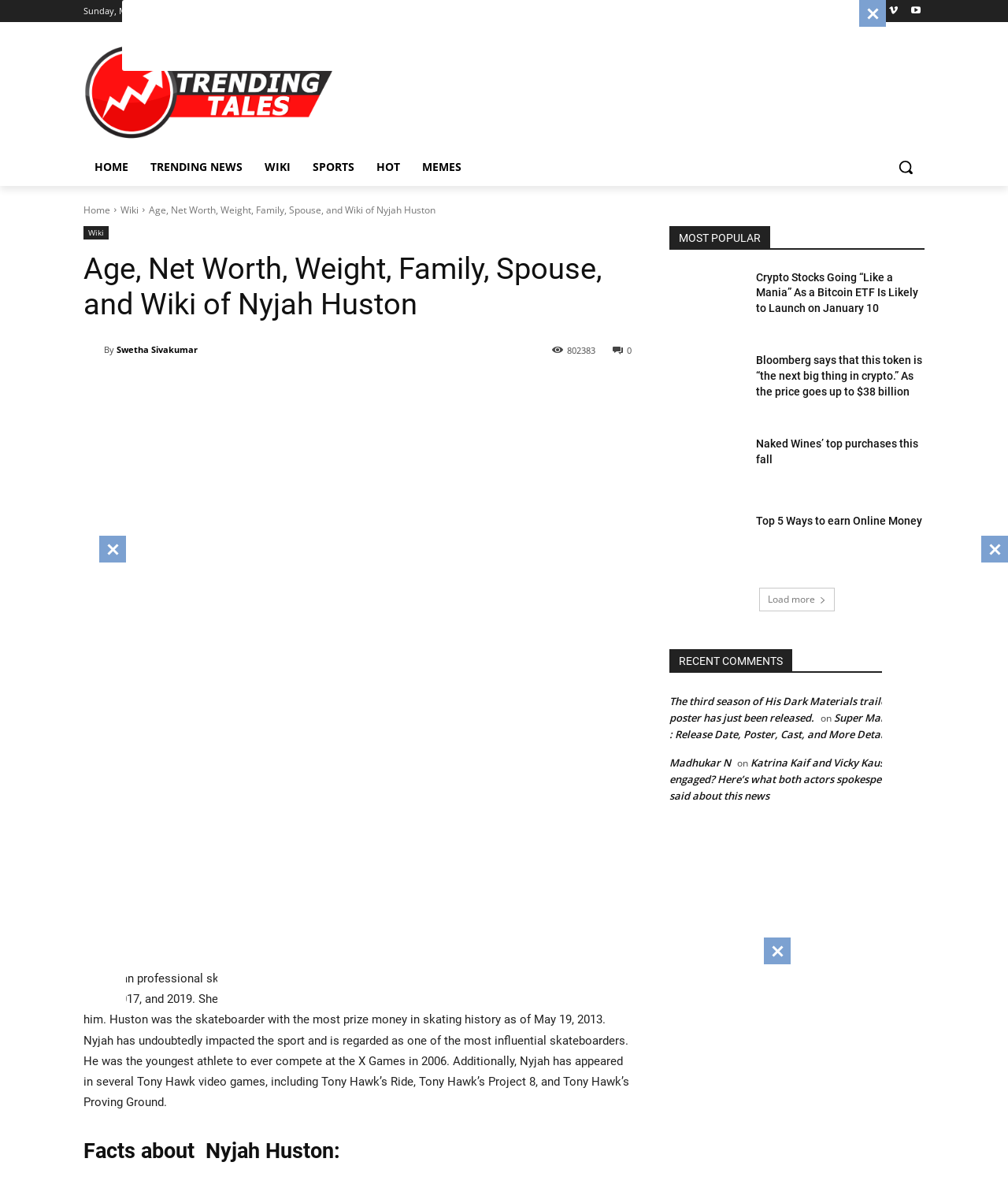Given the element description Memes, specify the bounding box coordinates of the corresponding UI element in the format (top-left x, top-left y, bottom-right x, bottom-right y). All values must be between 0 and 1.

[0.408, 0.126, 0.469, 0.158]